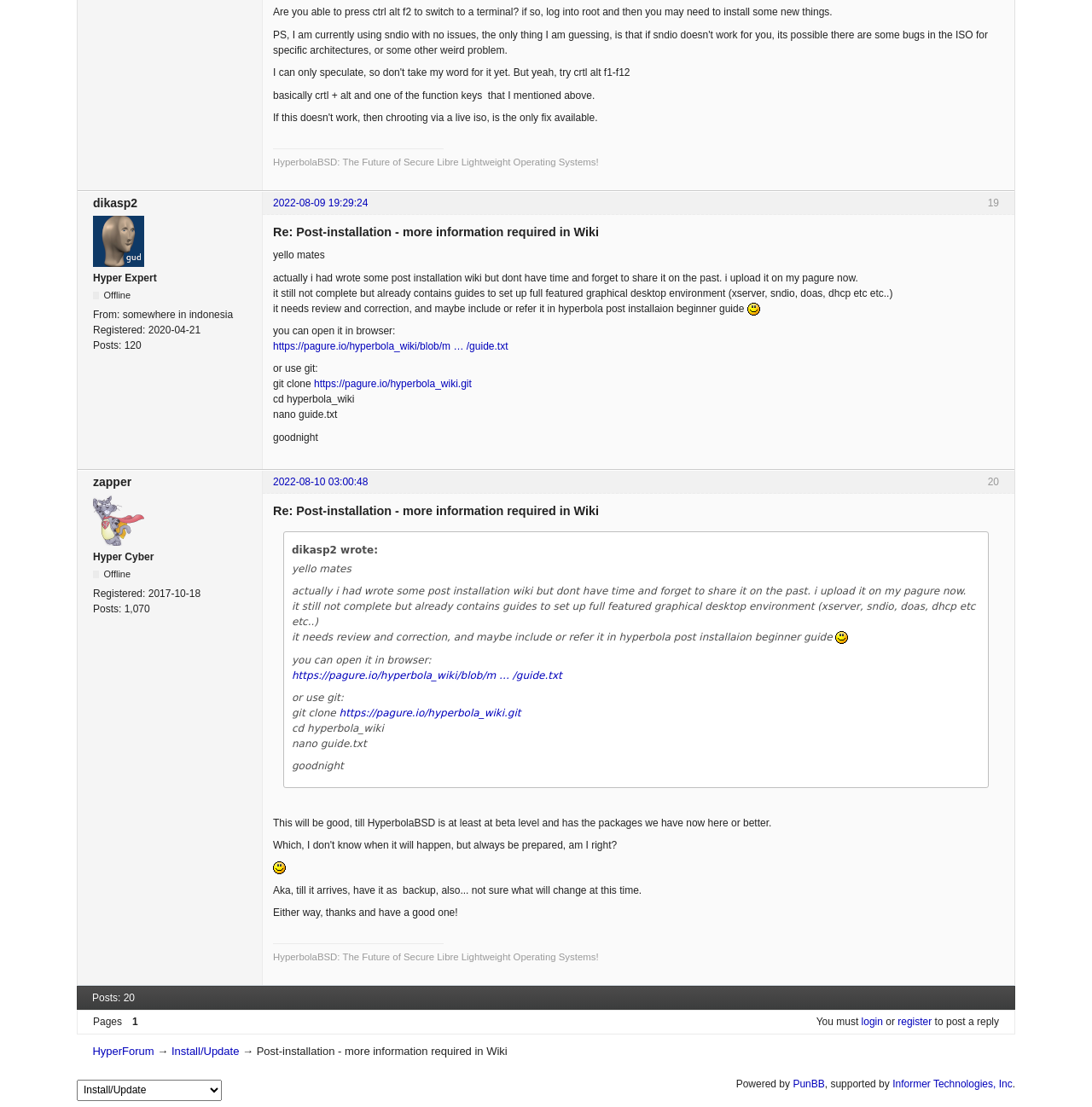Please identify the coordinates of the bounding box for the clickable region that will accomplish this instruction: "Click on the link to view the post installation wiki".

[0.25, 0.307, 0.465, 0.318]